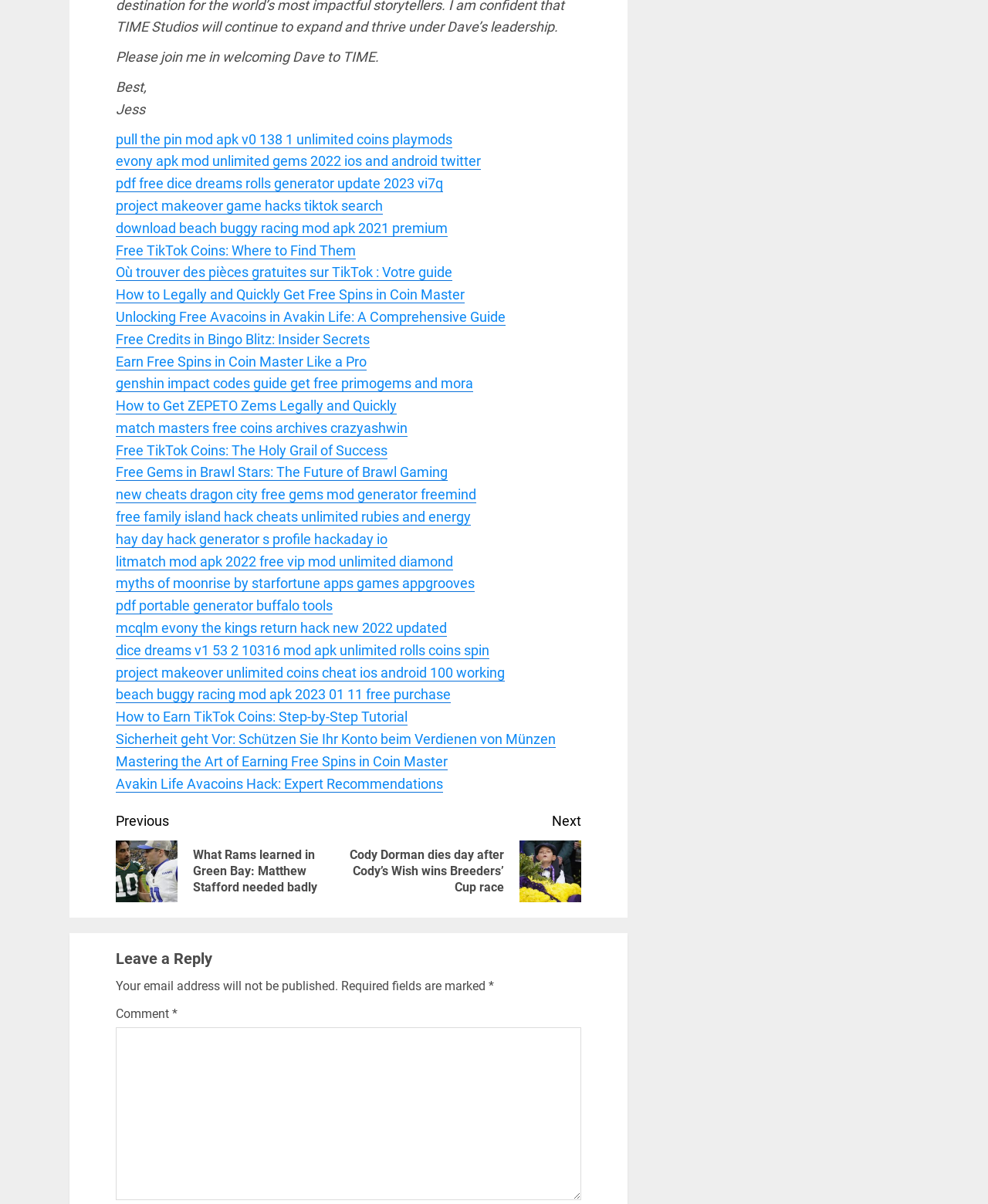Show the bounding box coordinates for the HTML element as described: "pdf portable generator buffalo tools".

[0.117, 0.496, 0.337, 0.51]